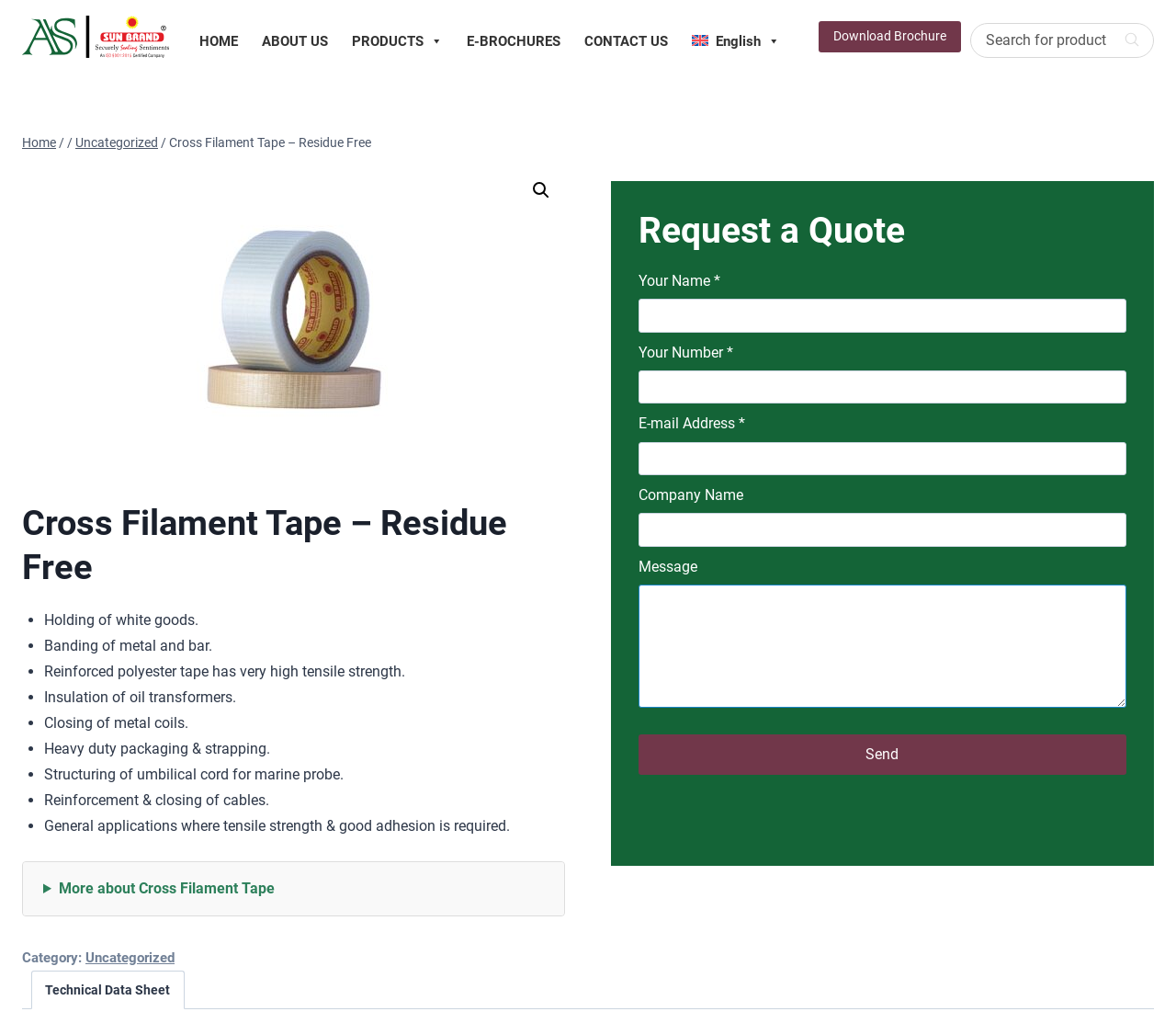What is the logo of the website?
Look at the image and answer the question with a single word or phrase.

logo